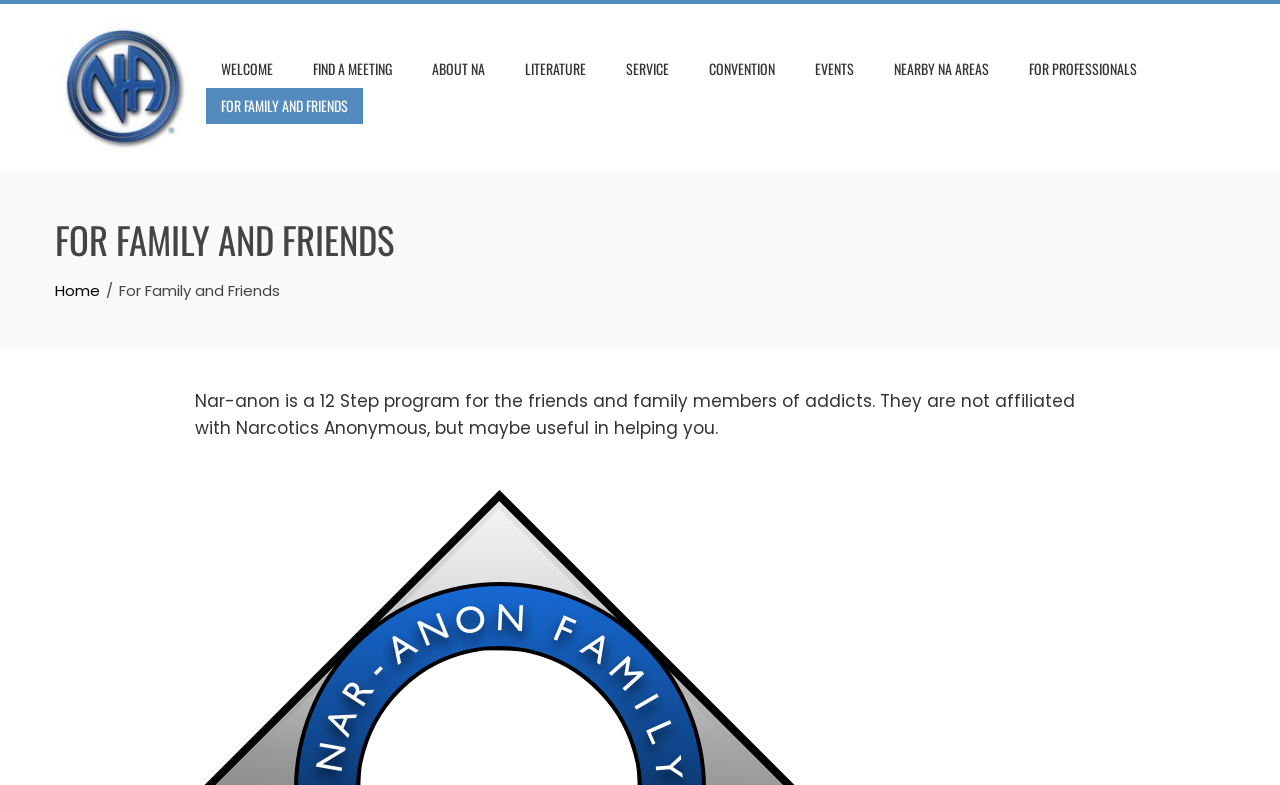Please locate and retrieve the main header text of the webpage.

FOR FAMILY AND FRIENDS